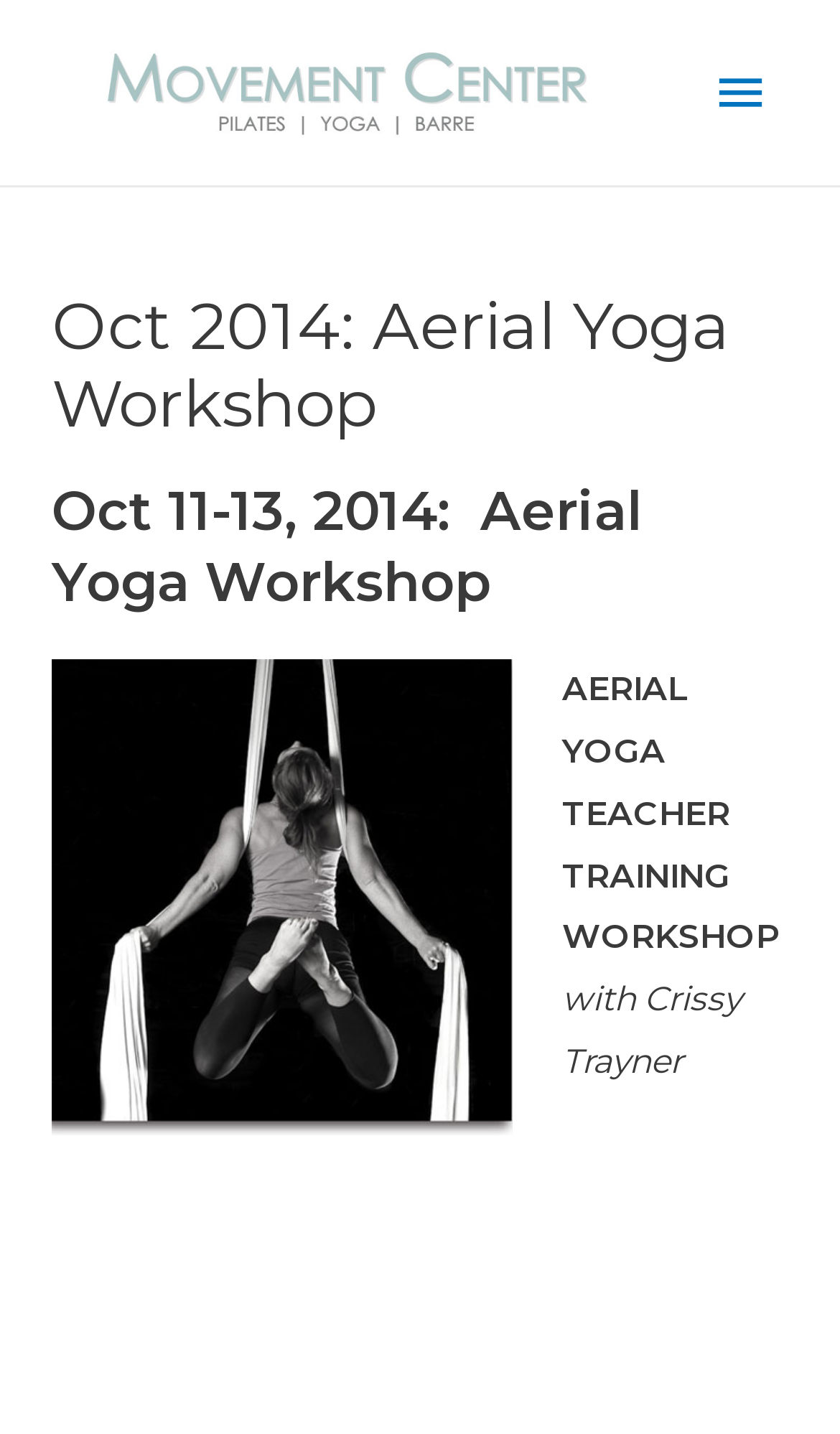Carefully examine the image and provide an in-depth answer to the question: What type of yoga is being taught in the workshop?

The webpage title and description mention 'Aerial Yoga Workshop' and 'Aerial Yoga Teacher Training Workshop', which clearly indicates that the type of yoga being taught in the workshop is Aerial Yoga.